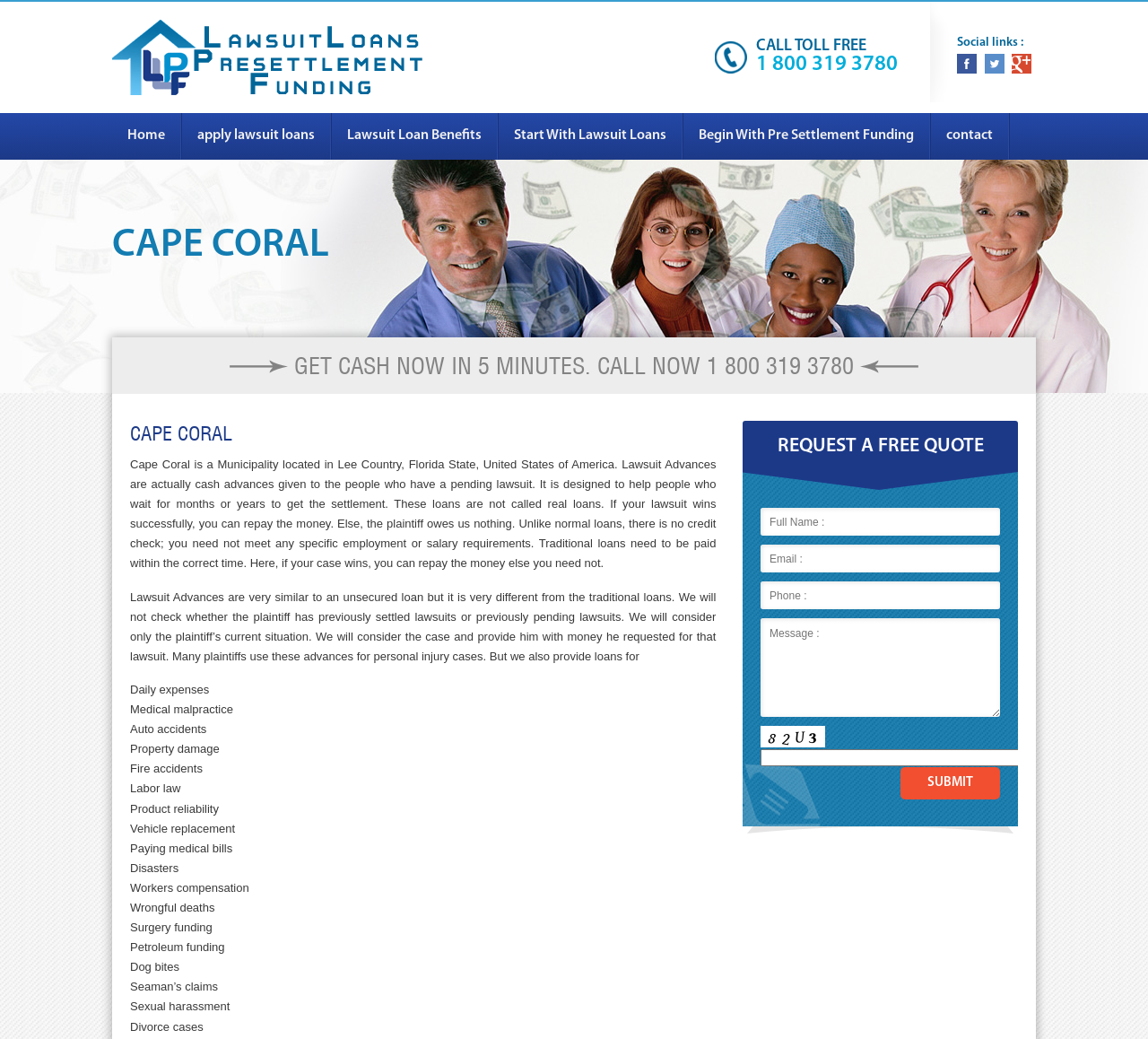How can I request a free quote for lawsuit loans?
Please respond to the question with a detailed and informative answer.

I found a contact form on the webpage, which allows users to request a free quote for lawsuit loans. The form is located at the bottom of the webpage and requires users to fill out their full name, email, phone number, and message.